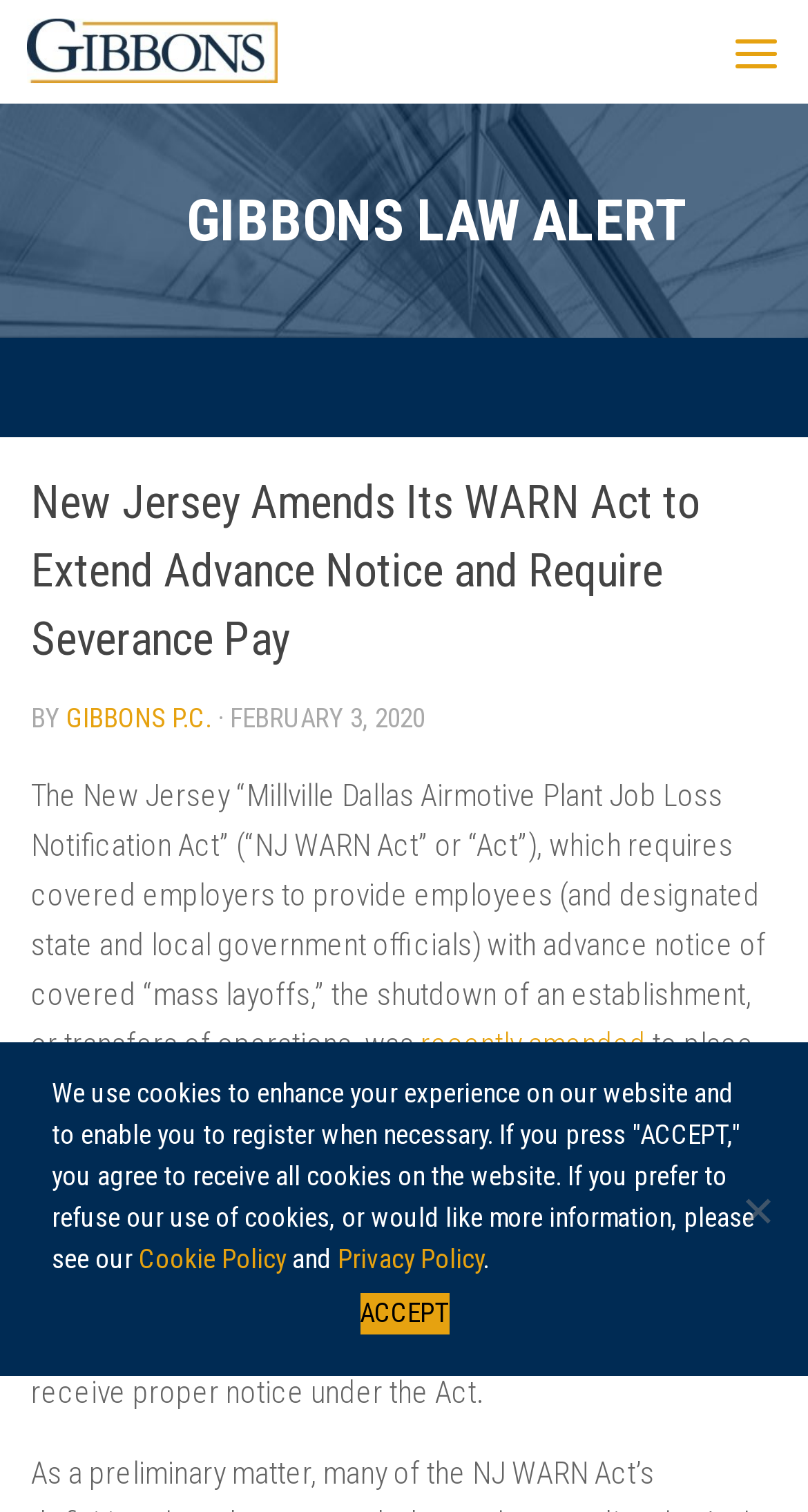Identify the bounding box for the UI element described as: "ACCEPT". The coordinates should be four float numbers between 0 and 1, i.e., [left, top, right, bottom].

[0.445, 0.855, 0.555, 0.883]